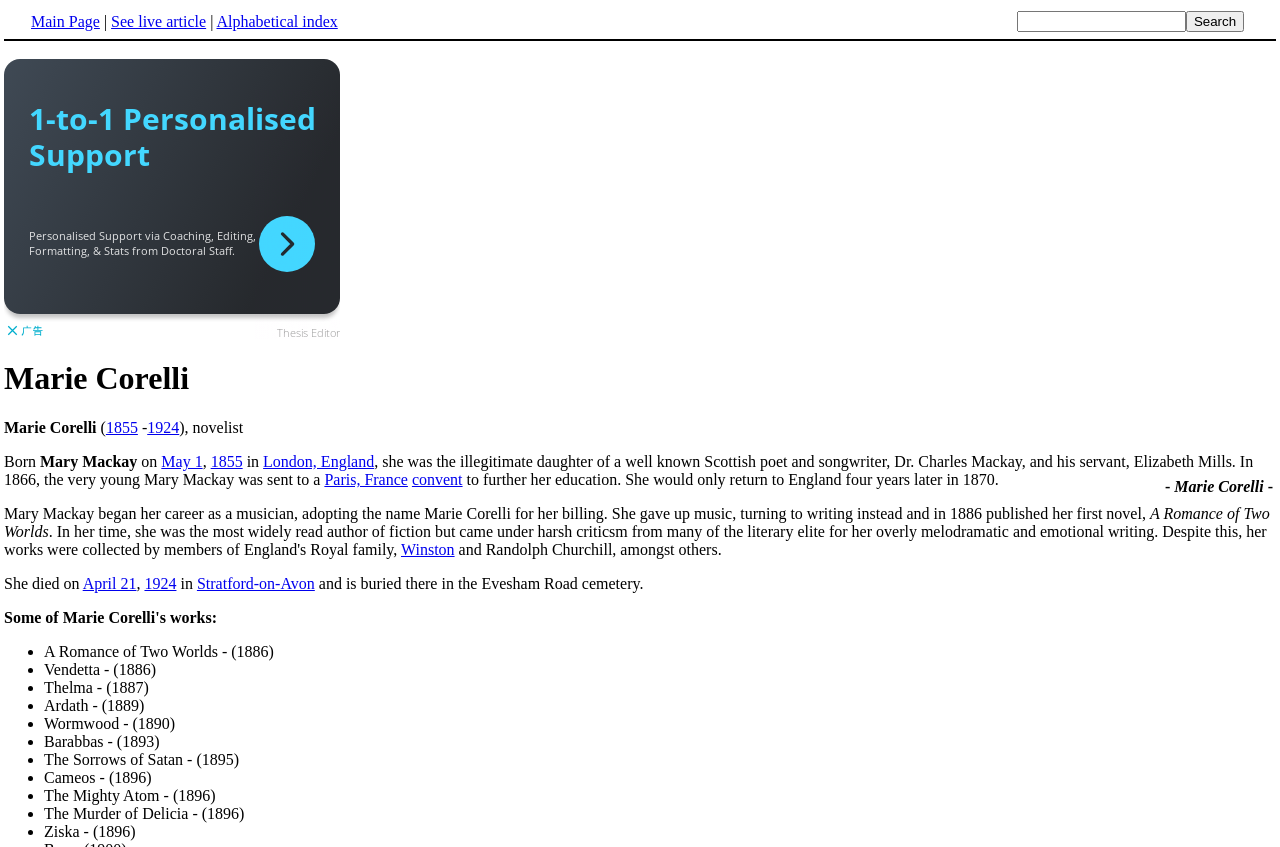Please give a succinct answer to the question in one word or phrase:
Where is Marie Corelli buried?

Stratford-on-Avon